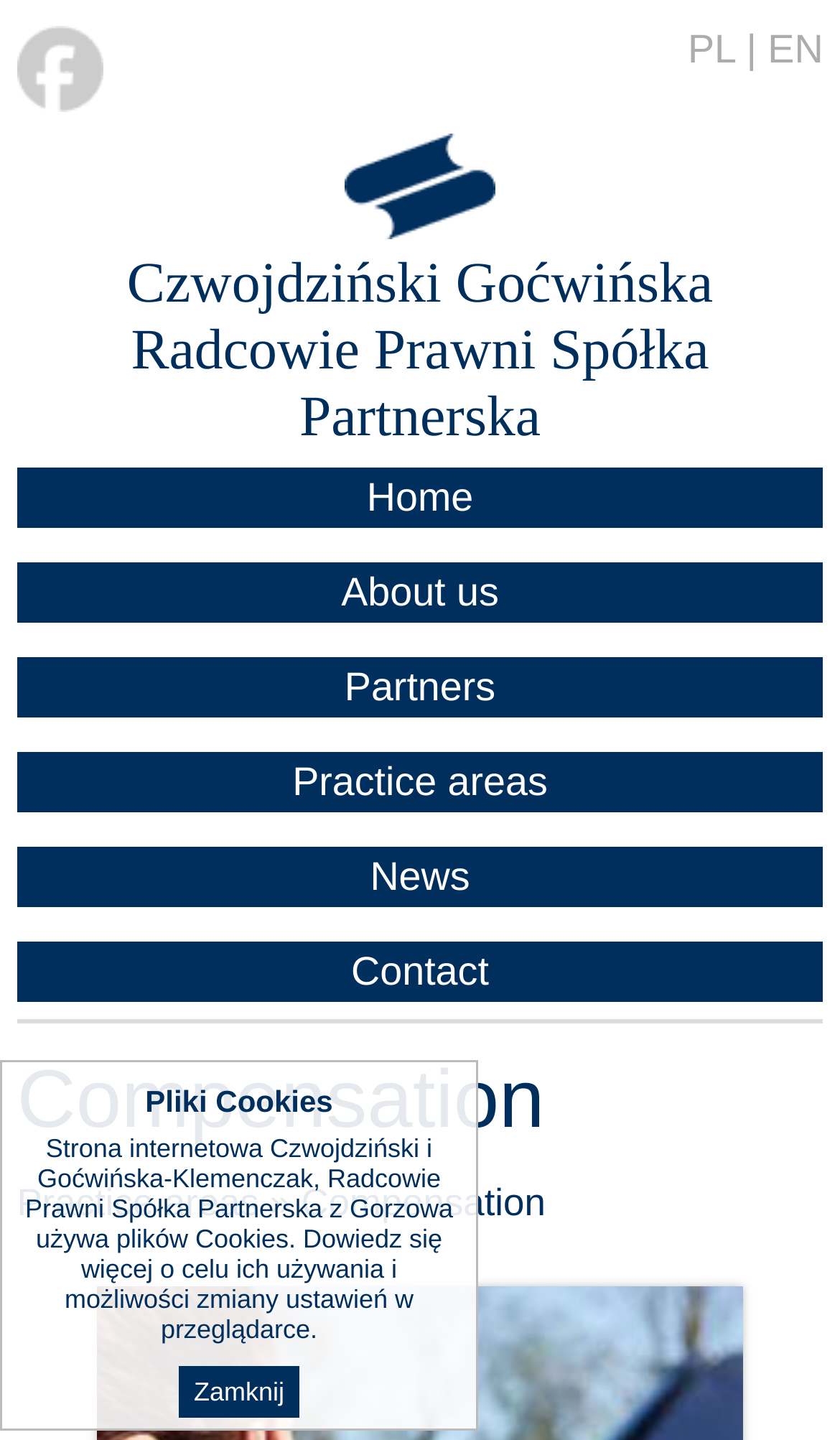Identify the bounding box of the UI component described as: "Home".

[0.02, 0.325, 0.98, 0.367]